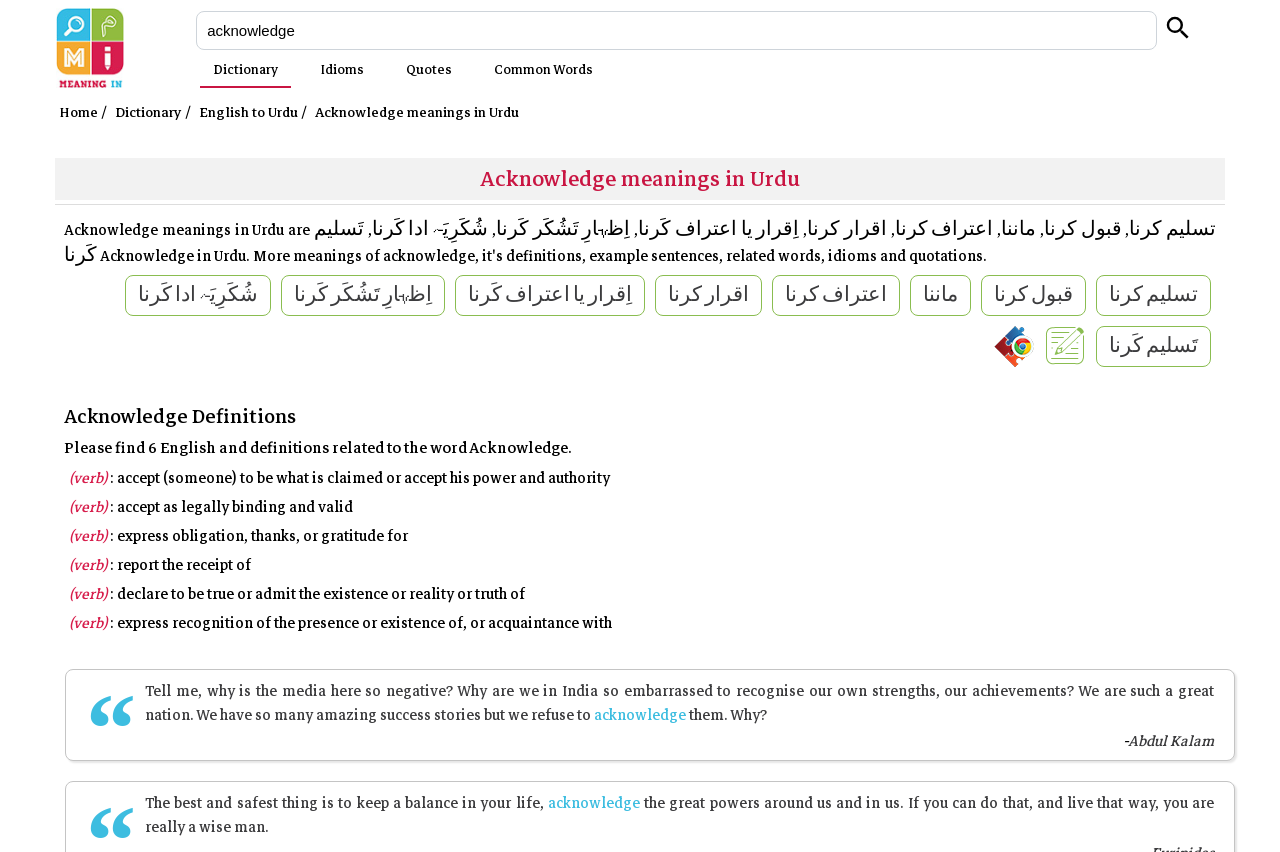Identify the bounding box coordinates for the element you need to click to achieve the following task: "Like a post". The coordinates must be four float values ranging from 0 to 1, formatted as [left, top, right, bottom].

None